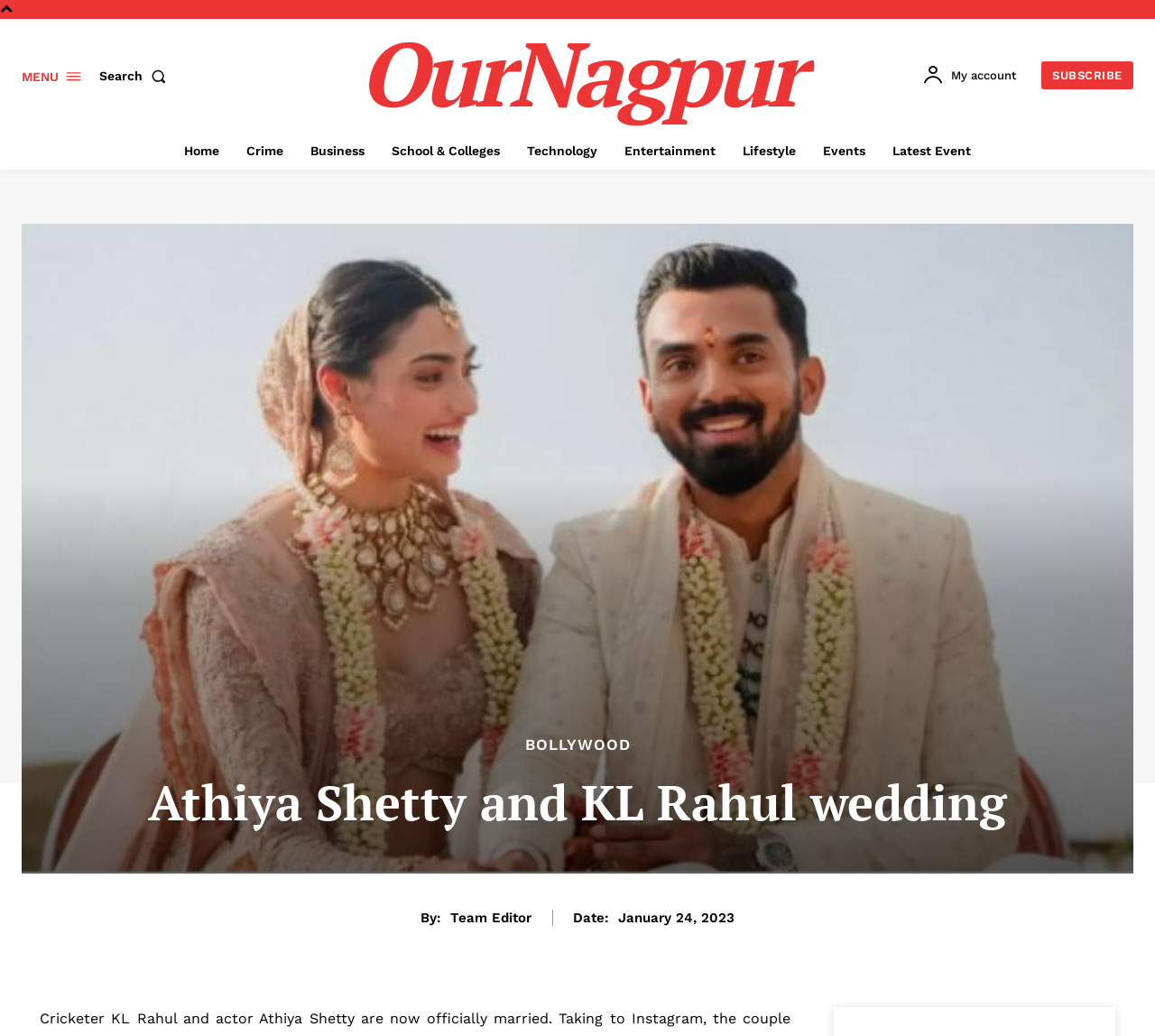Locate the bounding box coordinates of the clickable region to complete the following instruction: "Click on MENU."

[0.019, 0.054, 0.07, 0.092]